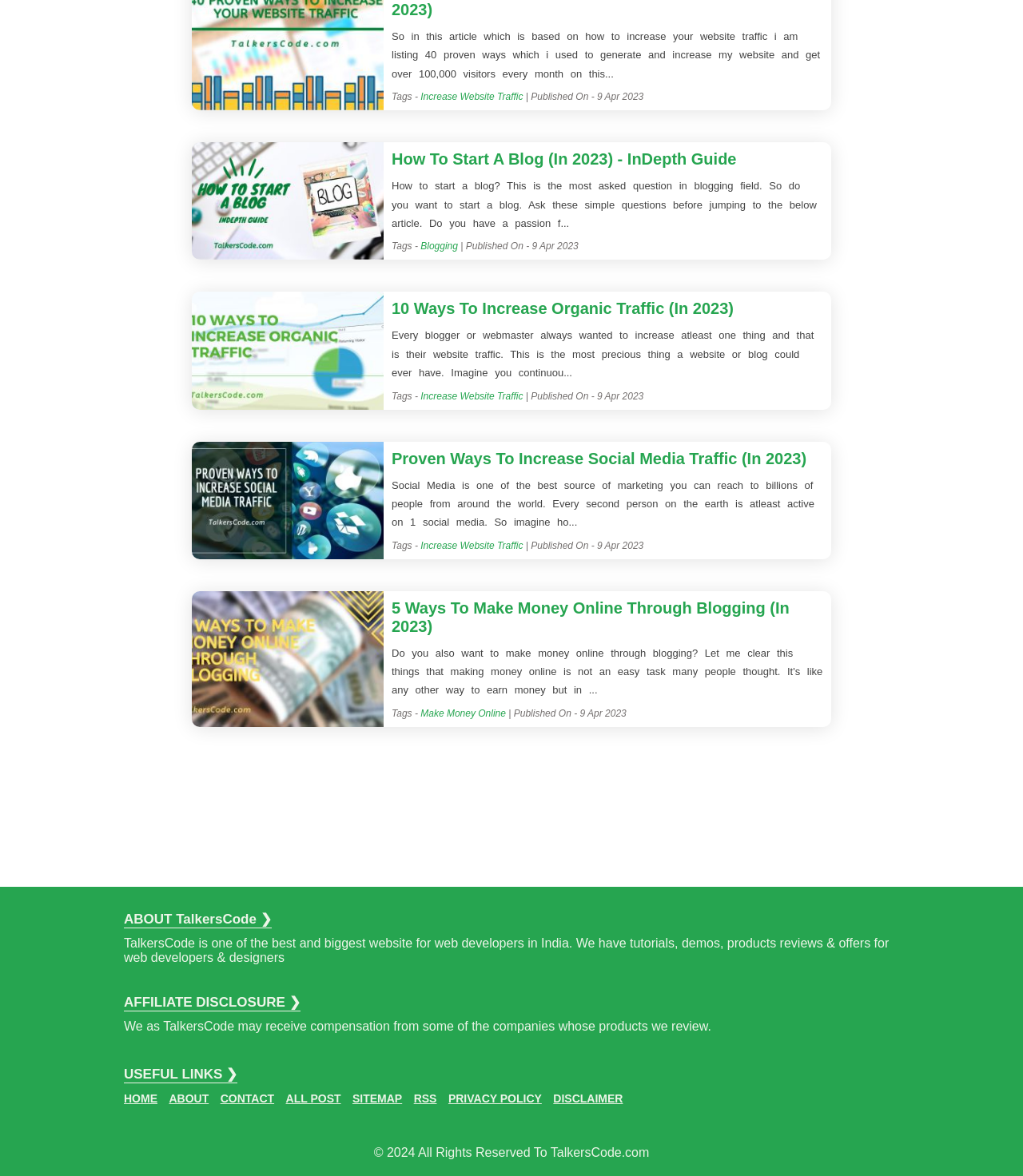Locate the bounding box coordinates of the element's region that should be clicked to carry out the following instruction: "Read 'How To Start A Blog (In 2023) - InDepth Guide'". The coordinates need to be four float numbers between 0 and 1, i.e., [left, top, right, bottom].

[0.383, 0.128, 0.805, 0.198]